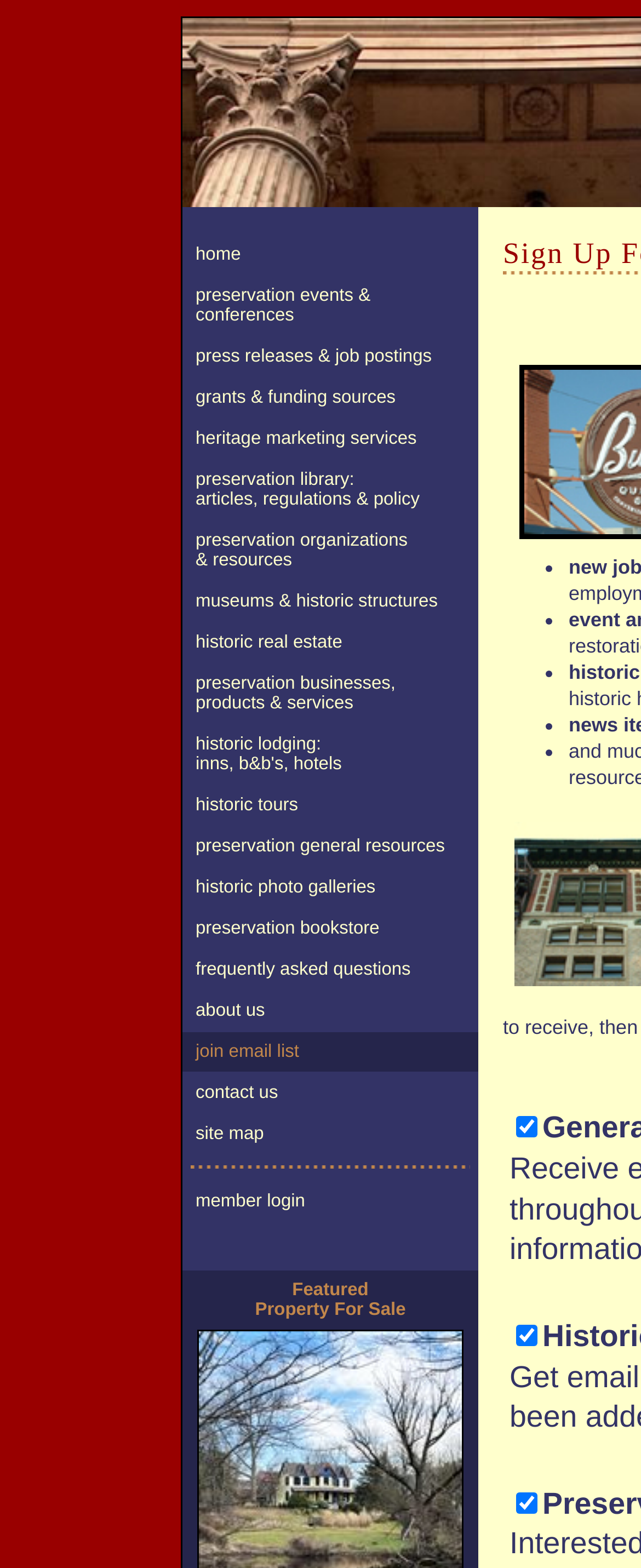Determine the bounding box coordinates for the region that must be clicked to execute the following instruction: "browse preservation events & conferences".

[0.285, 0.175, 0.746, 0.214]